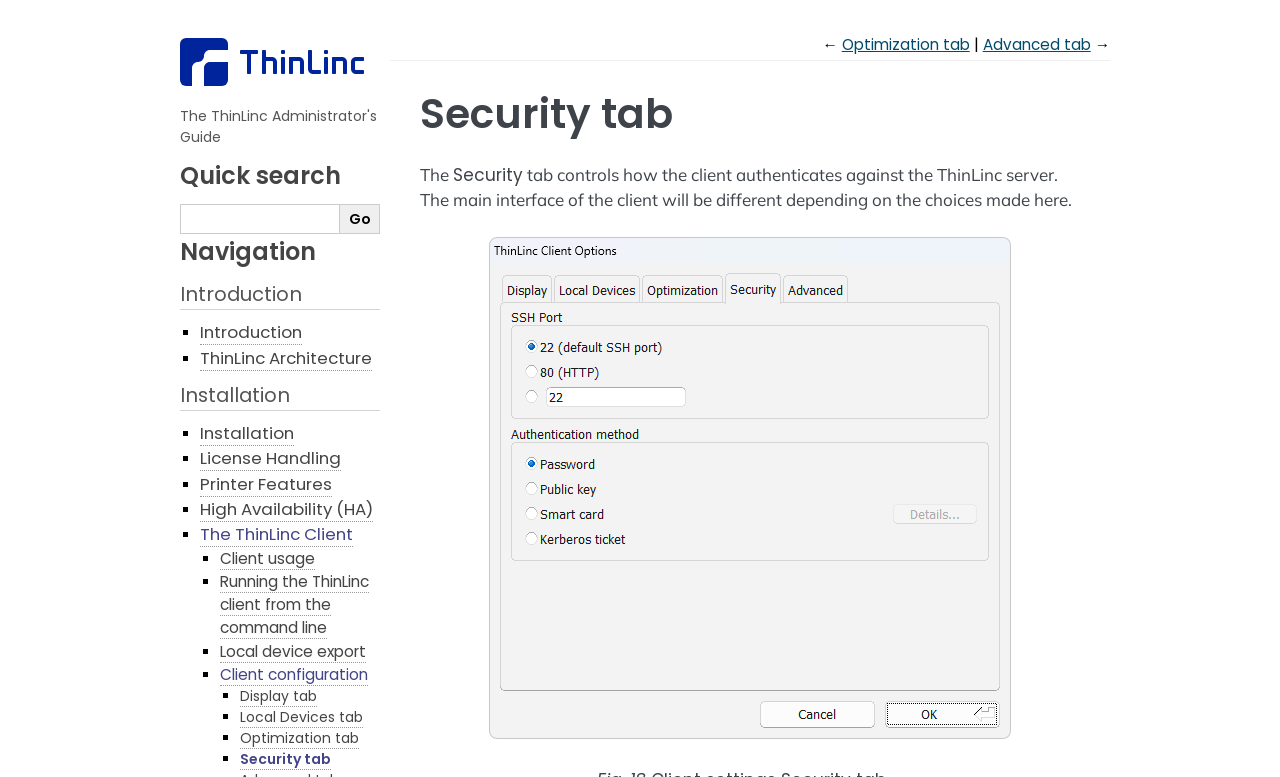What is the image below the 'Security tab' heading?
Answer the question with a single word or phrase by looking at the picture.

Client options security